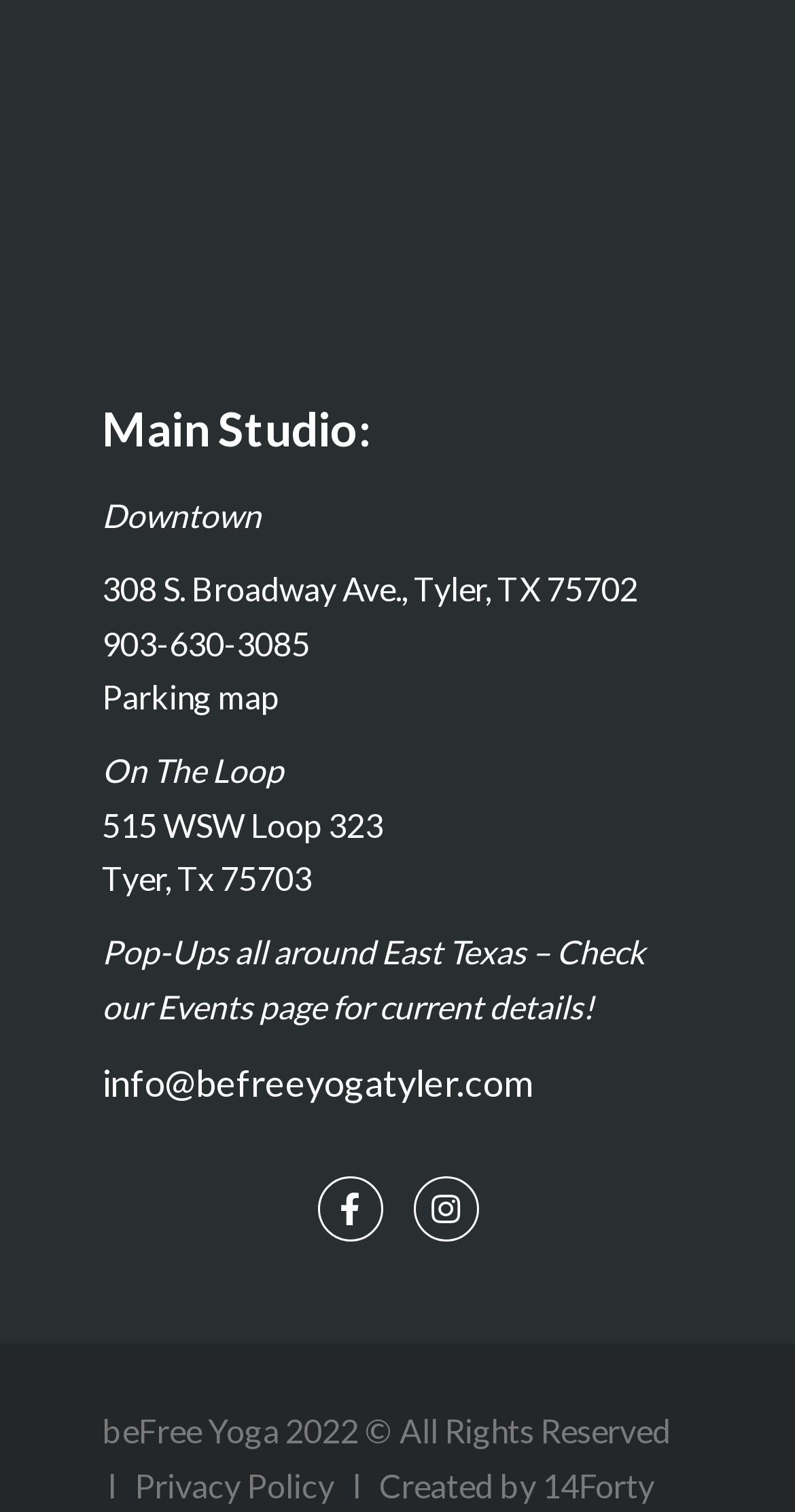Given the webpage screenshot, identify the bounding box of the UI element that matches this description: "Facebook-f".

[0.399, 0.778, 0.481, 0.821]